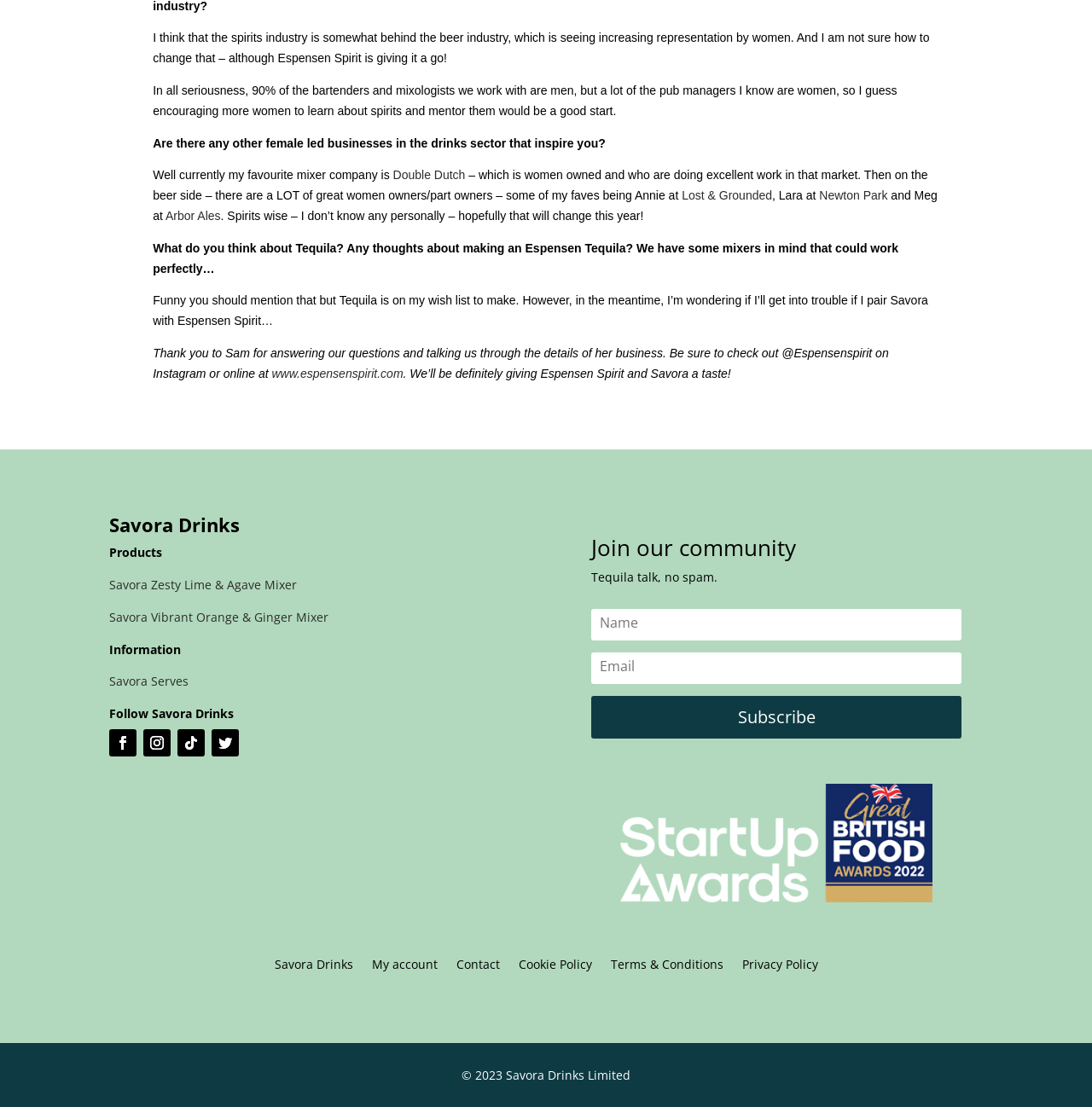Determine the bounding box coordinates of the clickable element necessary to fulfill the instruction: "Subscribe to the newsletter". Provide the coordinates as four float numbers within the 0 to 1 range, i.e., [left, top, right, bottom].

[0.542, 0.629, 0.88, 0.667]